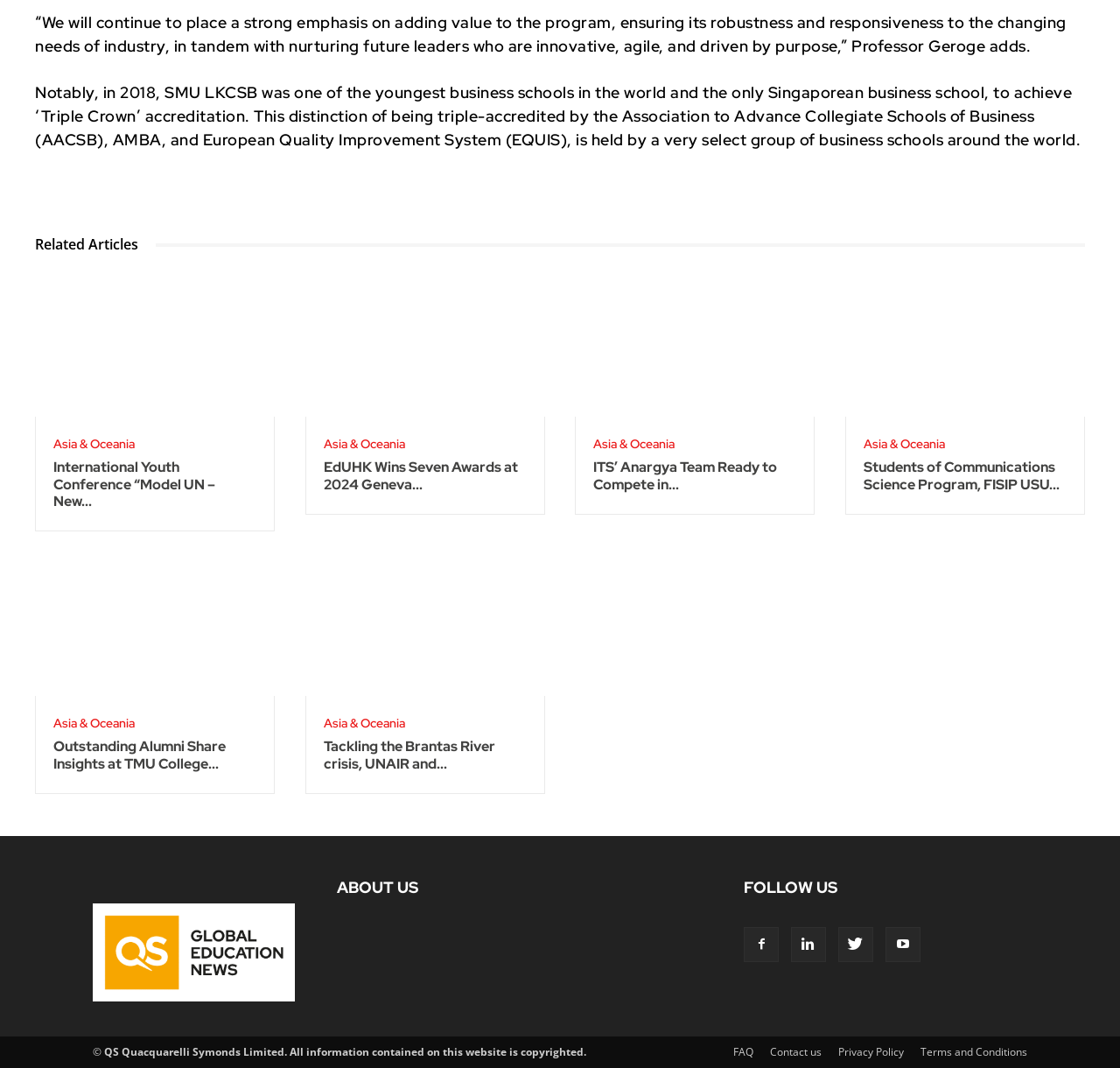How many awards did EdUHK win at the 2024 Geneva Invention Exhibition?
We need a detailed and meticulous answer to the question.

EdUHK won seven awards at the 2024 Geneva Invention Exhibition, which is mentioned in the link 'EdUHK Wins Seven Awards at 2024 Geneva Invention Exhibition'.